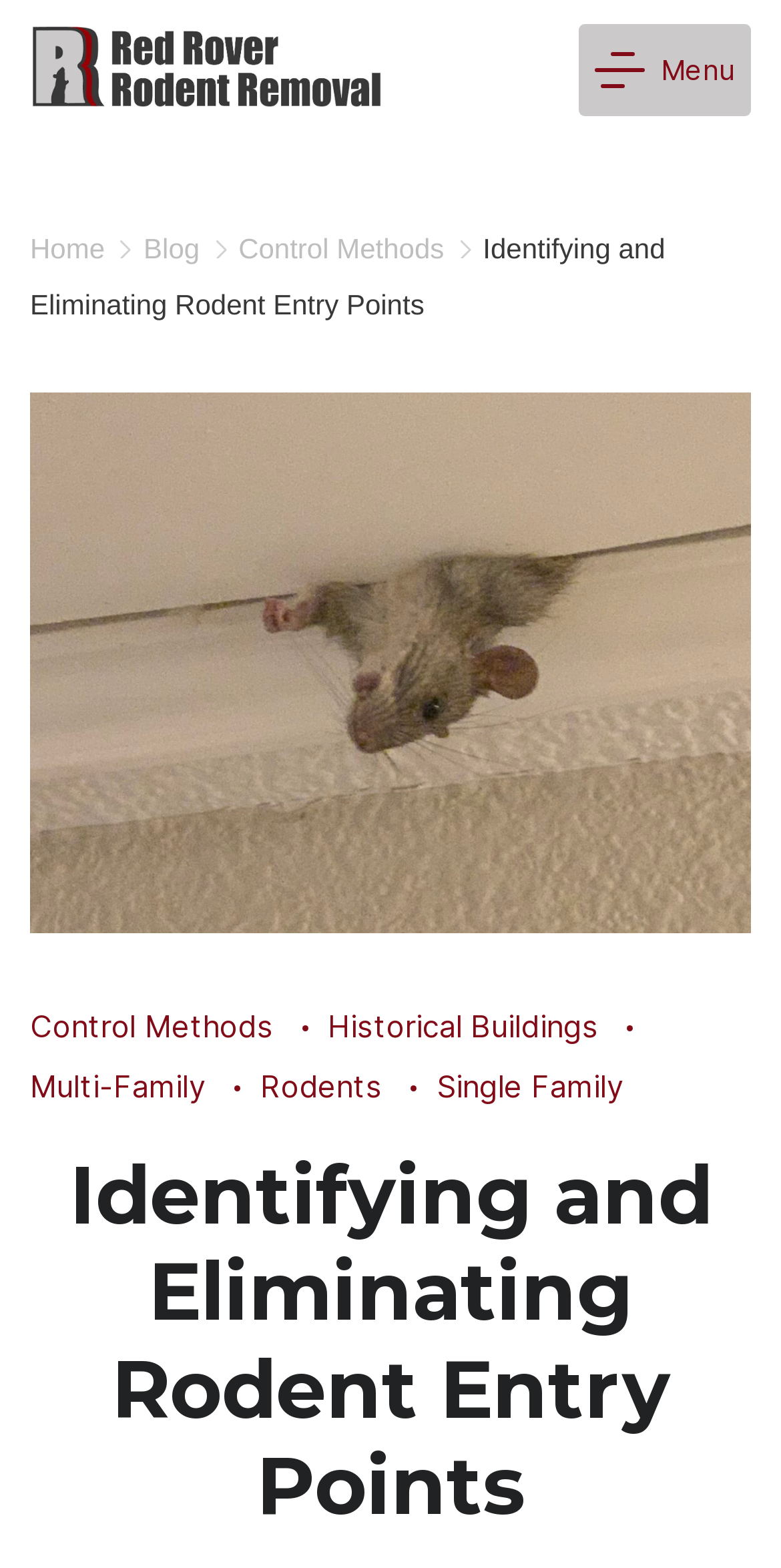Specify the bounding box coordinates for the region that must be clicked to perform the given instruction: "explore identifying and eliminating rodent entry points".

[0.038, 0.148, 0.852, 0.204]